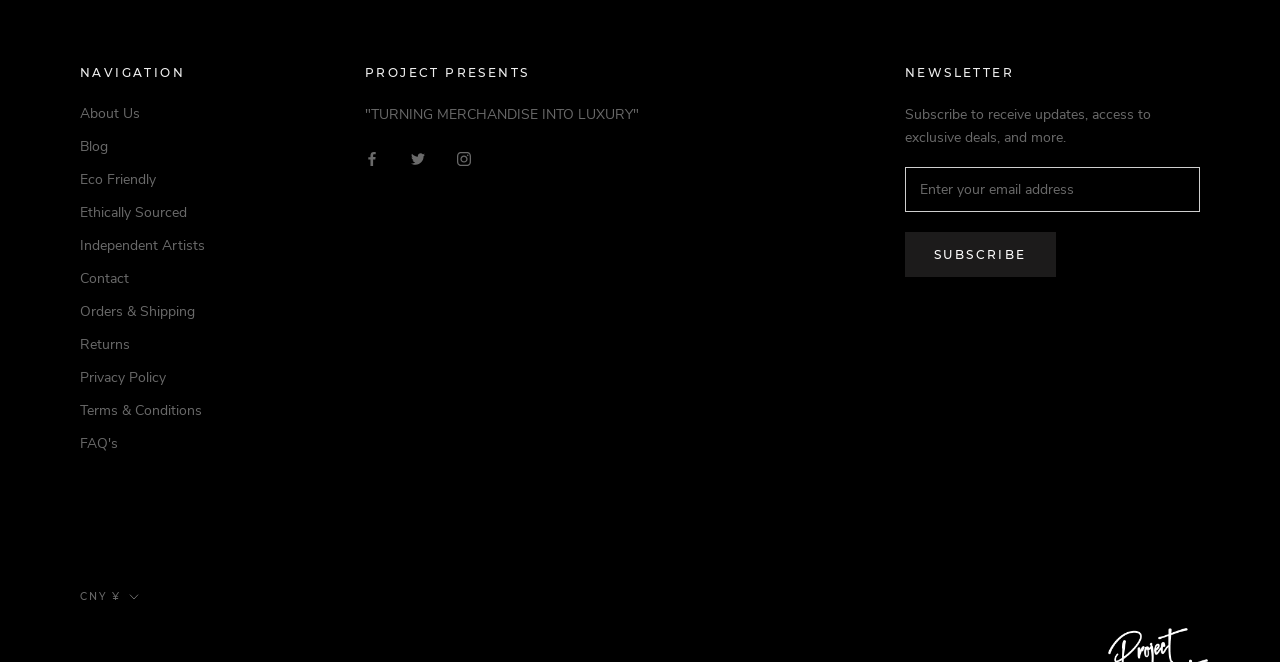Refer to the element description Returns and identify the corresponding bounding box in the screenshot. Format the coordinates as (top-left x, top-left y, bottom-right x, bottom-right y) with values in the range of 0 to 1.

[0.062, 0.505, 0.16, 0.536]